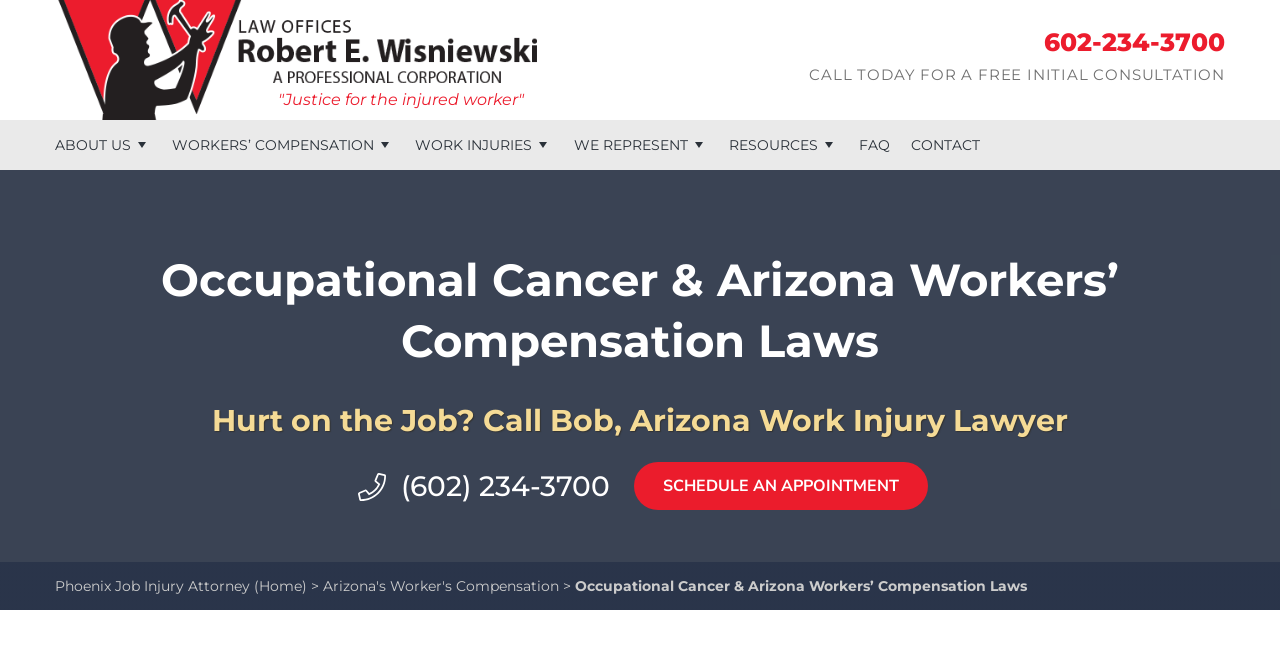What is the topic of the main content on the webpage?
Please provide a comprehensive answer based on the details in the screenshot.

I found the topic by looking at the main heading of the webpage, which says 'Occupational Cancer & Arizona Workers’ Compensation Laws'.